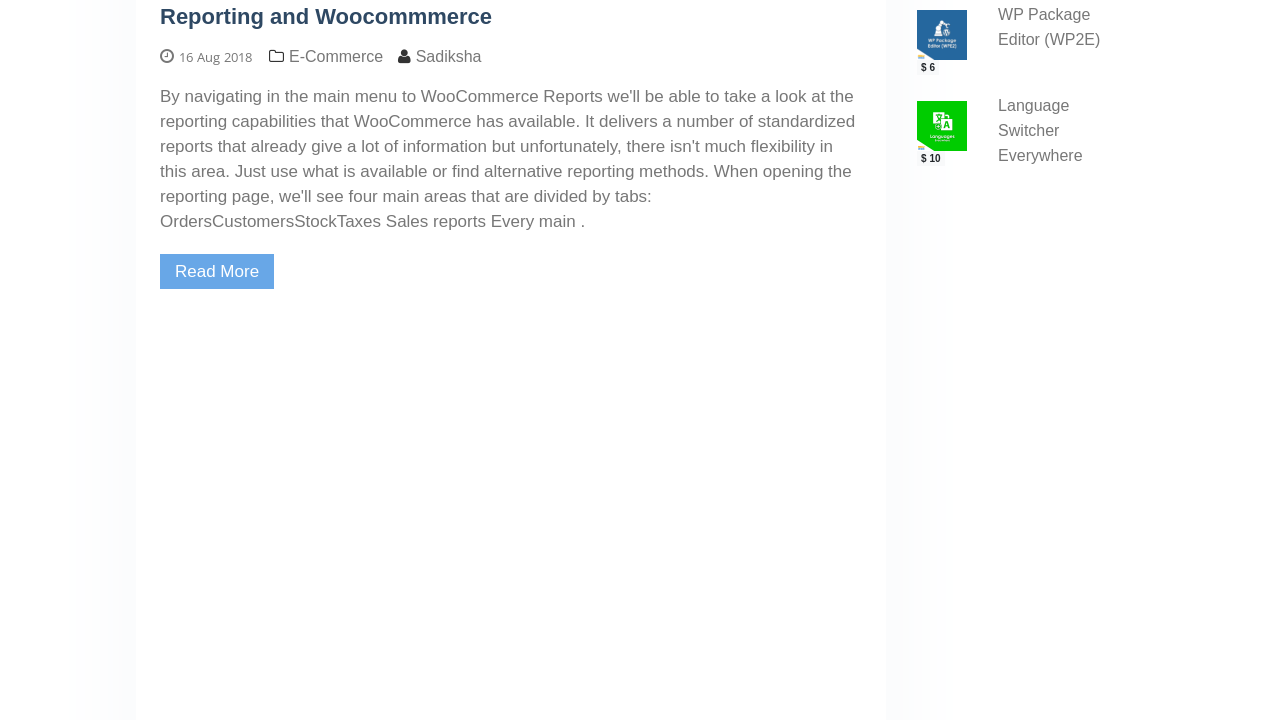Calculate the bounding box coordinates for the UI element based on the following description: "October 2020". Ensure the coordinates are four float numbers between 0 and 1, i.e., [left, top, right, bottom].

None